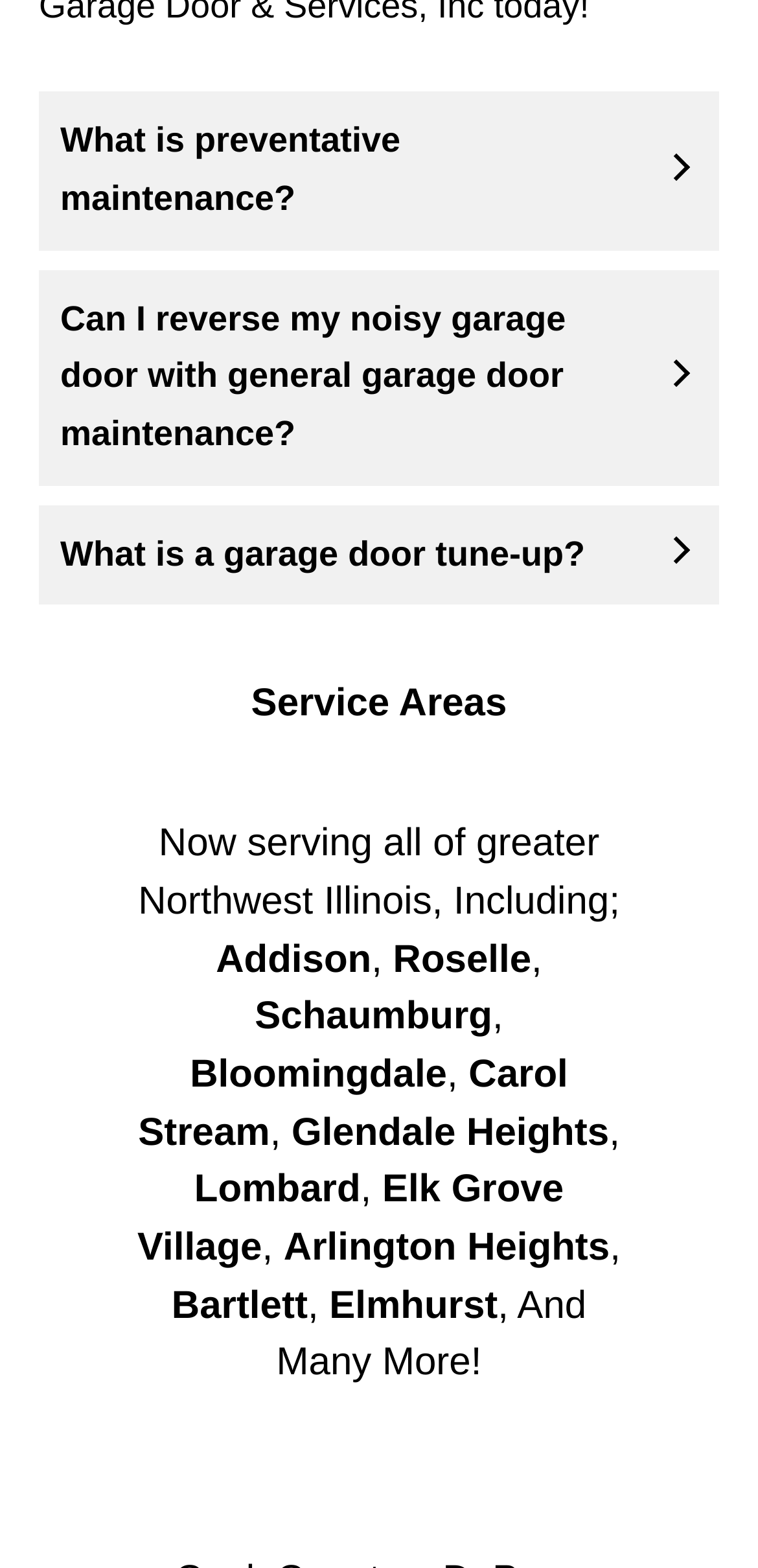Identify the bounding box coordinates of the clickable region necessary to fulfill the following instruction: "Click on 'Schaumburg'". The bounding box coordinates should be four float numbers between 0 and 1, i.e., [left, top, right, bottom].

[0.336, 0.635, 0.65, 0.662]